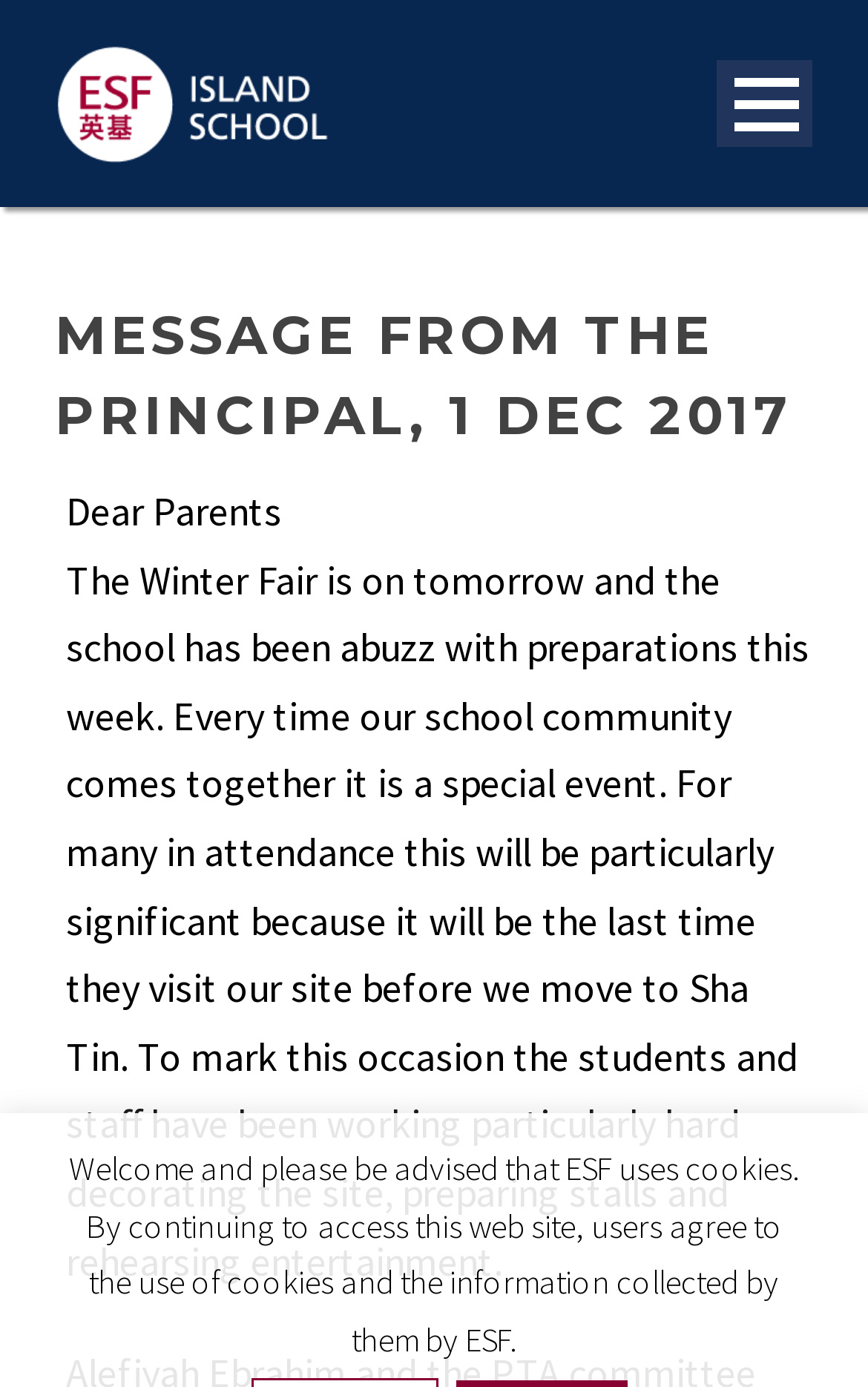Find the bounding box coordinates of the clickable element required to execute the following instruction: "View Admissions". Provide the coordinates as four float numbers between 0 and 1, i.e., [left, top, right, bottom].

[0.063, 0.567, 0.756, 0.647]